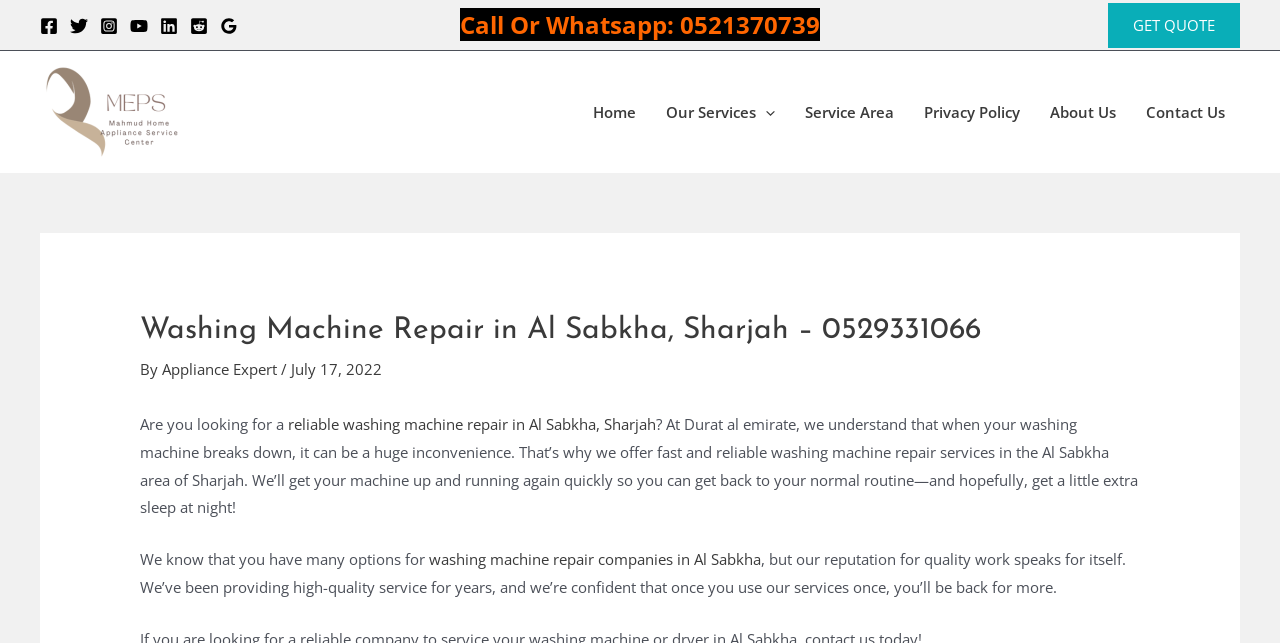Identify the bounding box coordinates of the area you need to click to perform the following instruction: "View Communication department information".

None